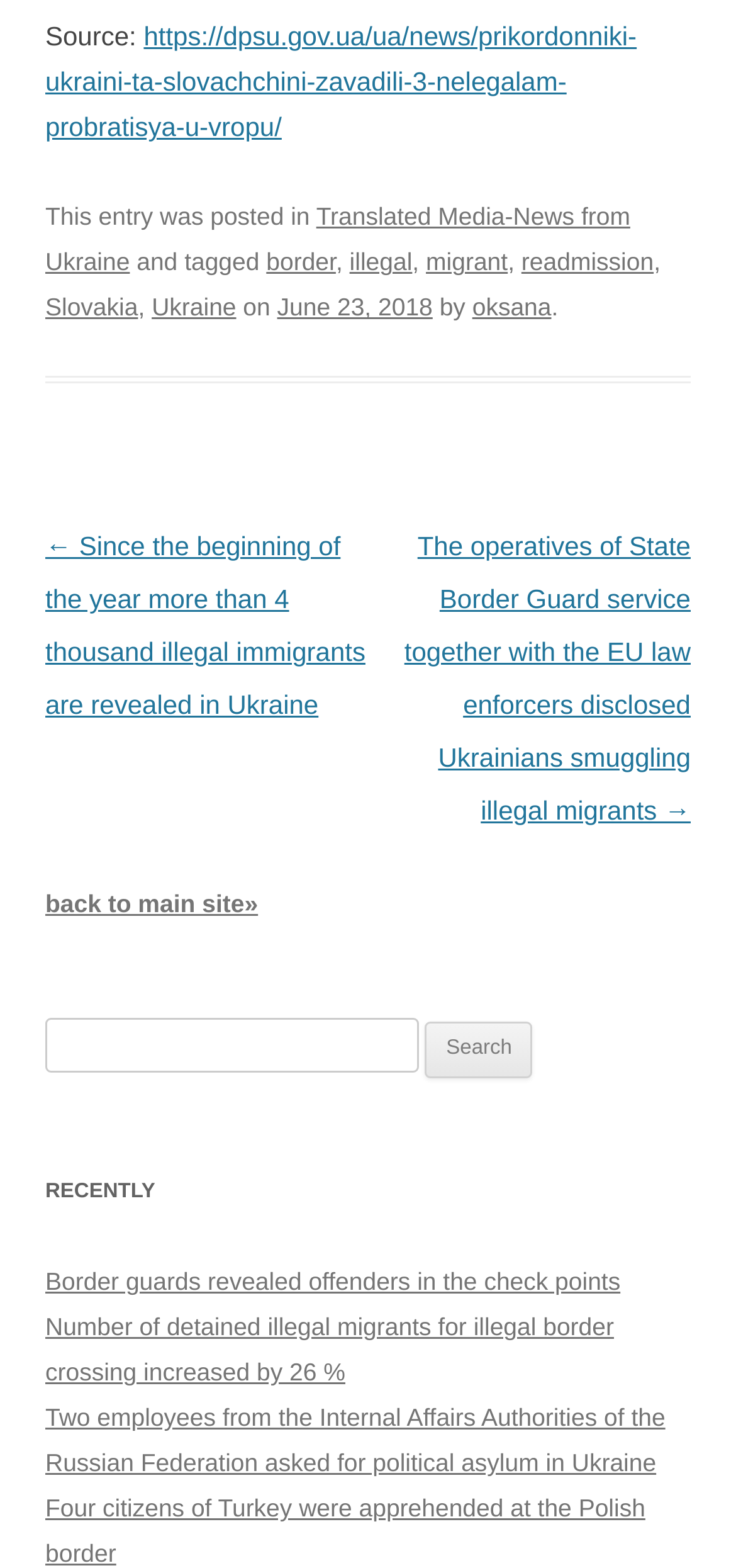Identify the bounding box coordinates of the specific part of the webpage to click to complete this instruction: "Go to the previous post".

[0.062, 0.339, 0.497, 0.459]